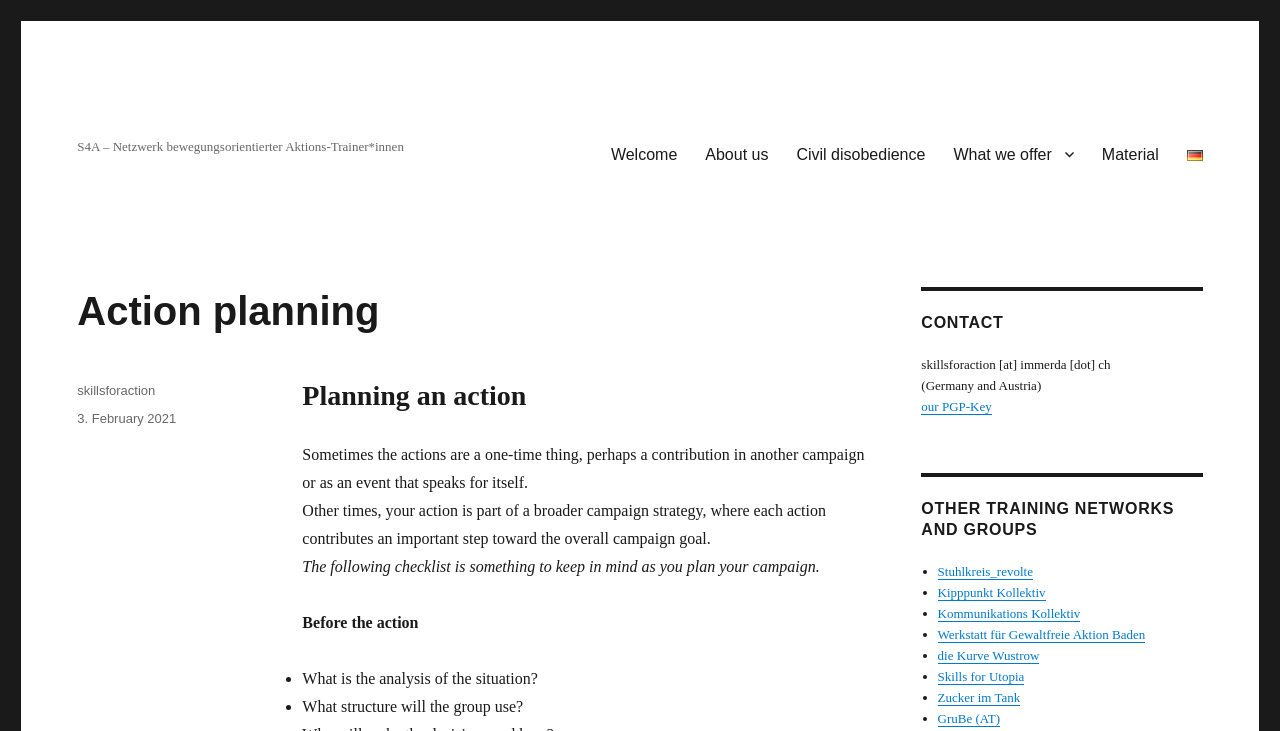What is the purpose of the checklist?
Using the details shown in the screenshot, provide a comprehensive answer to the question.

The checklist is mentioned in the static text 'The following checklist is something to keep in mind as you plan your campaign.' which suggests that its purpose is to help plan a campaign.